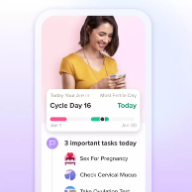Produce a meticulous caption for the image.

The image showcases a vibrant and user-friendly interface for a fertility tracker app. It features a smiling woman holding a smartphone, engaged with the app’s content. The display on her phone prominently indicates "Cycle Day 16" and identifies the day as "Most Fertile Day," suggesting its relevance to tracking ovulation and fertility windows.

Below this, the app lists "3 important tasks today," providing actionable items such as "Sex for Pregnancy," "Check Cervical Mucus," and "Take Ovulation Test." This layout emphasizes a holistic approach to fertility management, combining user engagement with essential reminders. The gentle pastel background enhances the app's approachable and modern design, making it a valuable tool for users looking to achieve their pregnancy goals.